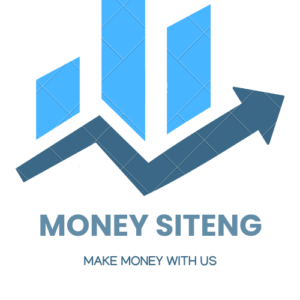What is the mission of 'Money SitenG'?
From the image, provide a succinct answer in one word or a short phrase.

Empower users for financial success